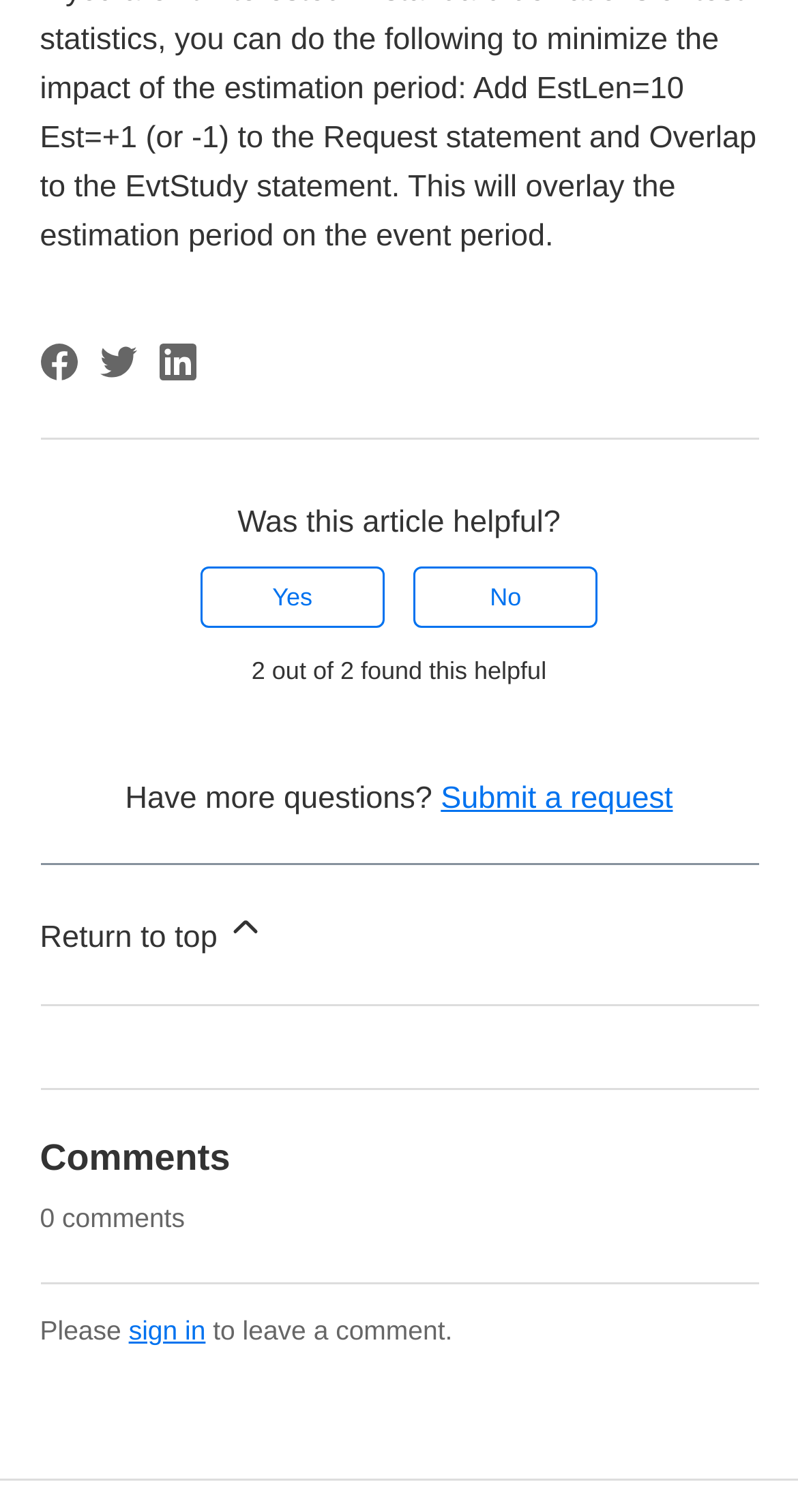Find the bounding box coordinates of the element to click in order to complete this instruction: "Click this article was helpful". The bounding box coordinates must be four float numbers between 0 and 1, denoted as [left, top, right, bottom].

[0.251, 0.375, 0.482, 0.415]